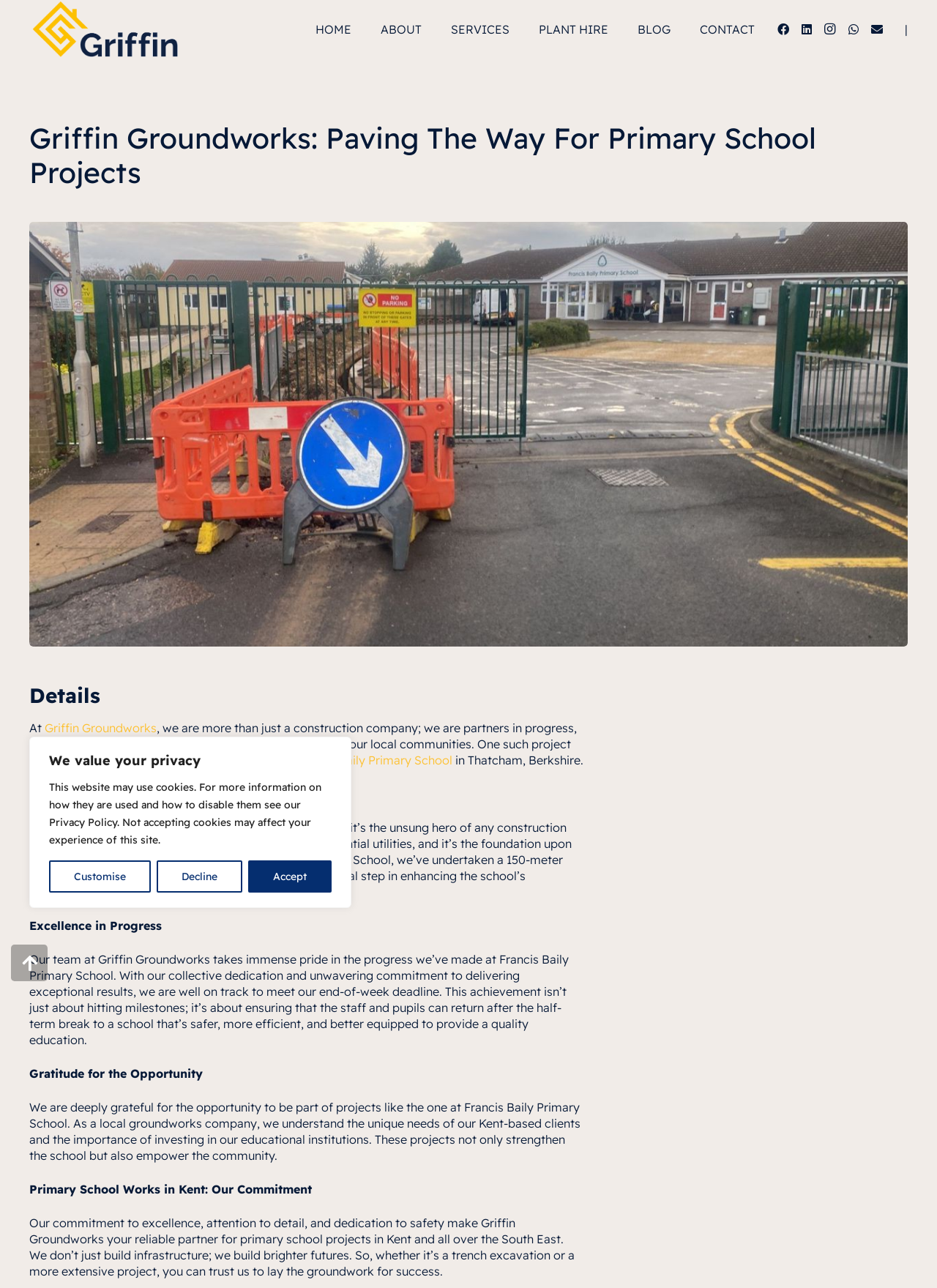For the element described, predict the bounding box coordinates as (top-left x, top-left y, bottom-right x, bottom-right y). All values should be between 0 and 1. Element description: aria-label="LinkedIn" title="LinkedIn"

[0.848, 0.014, 0.873, 0.032]